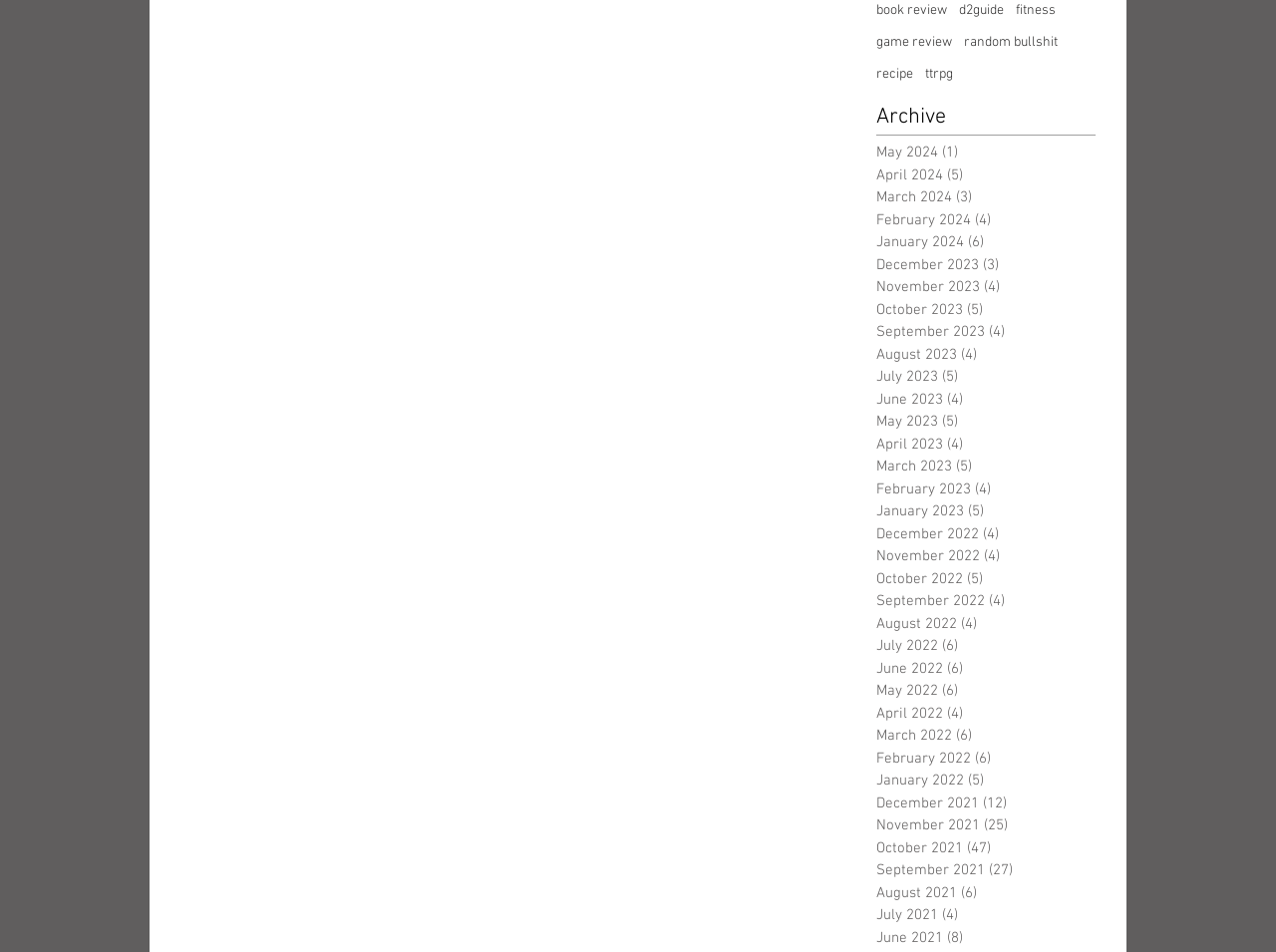Please identify the bounding box coordinates of the element's region that I should click in order to complete the following instruction: "click on book review". The bounding box coordinates consist of four float numbers between 0 and 1, i.e., [left, top, right, bottom].

[0.687, 0.001, 0.742, 0.022]